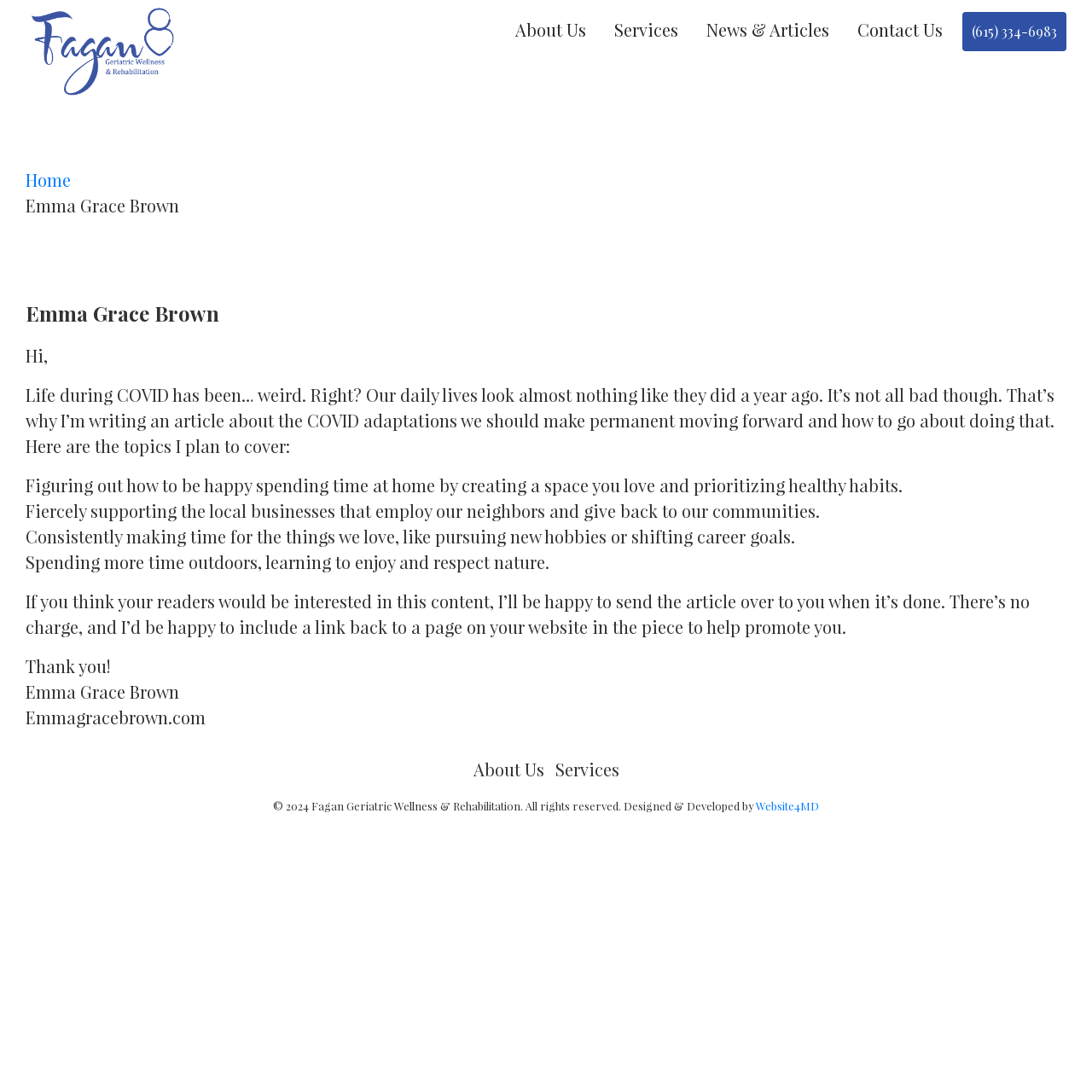Provide the bounding box coordinates of the area you need to click to execute the following instruction: "Call (615) 334-6983".

[0.881, 0.011, 0.977, 0.047]